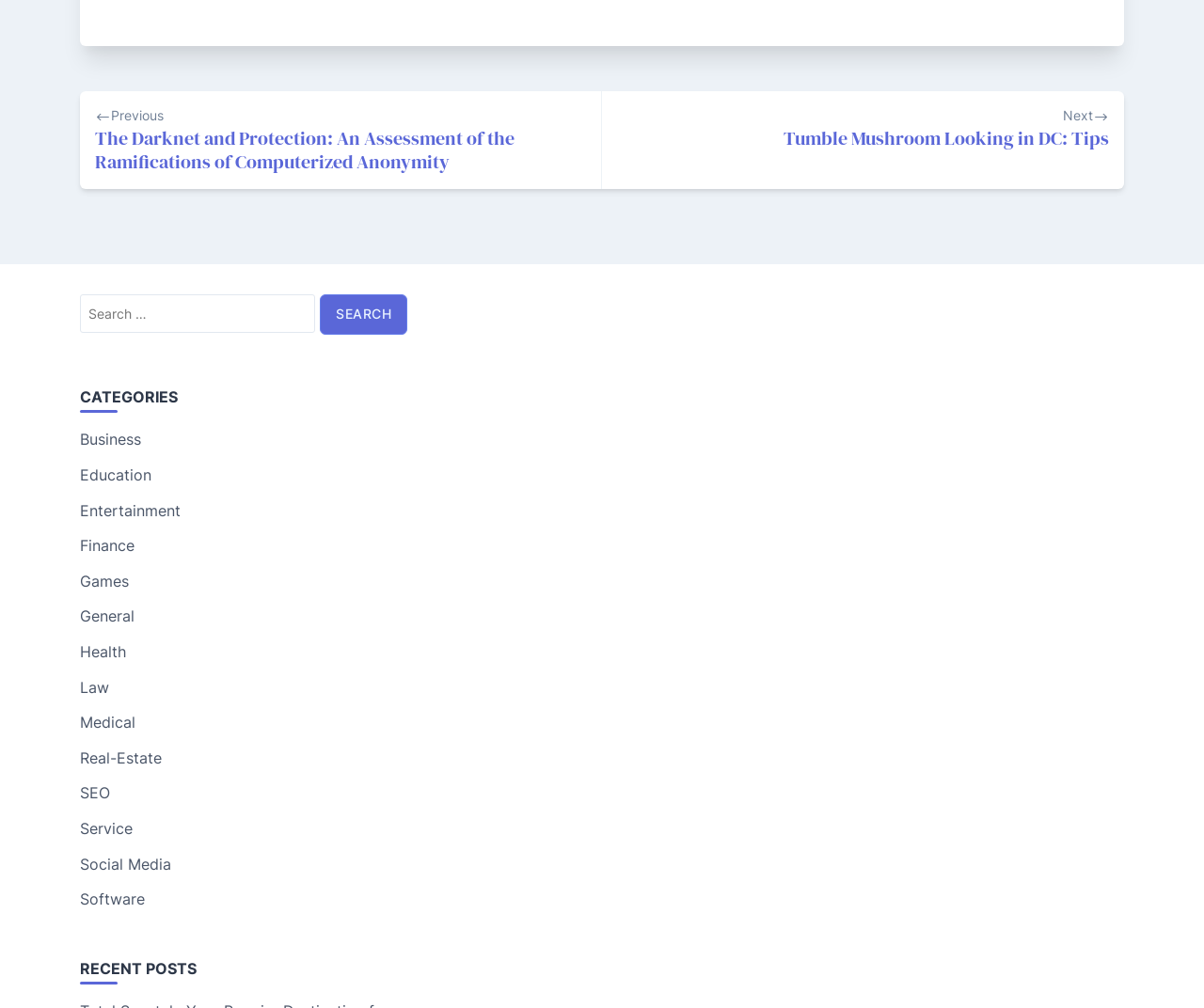Can you give a detailed response to the following question using the information from the image? What is the purpose of the search box?

The search box is located in the navigation section, and it has a label 'Search for:' and a button 'Search'. This suggests that the purpose of the search box is to search for posts on the website.